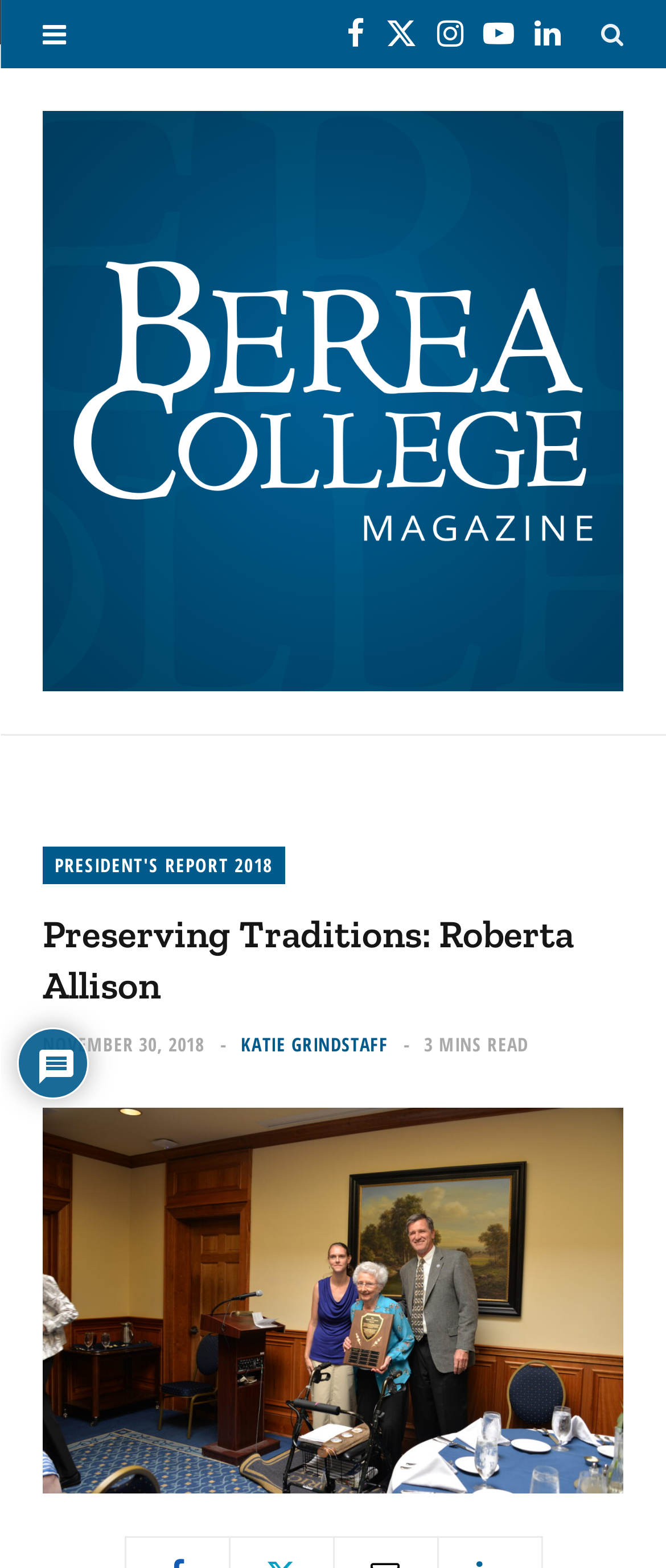From the element description: "June 2019", extract the bounding box coordinates of the UI element. The coordinates should be expressed as four float numbers between 0 and 1, in the order [left, top, right, bottom].

None